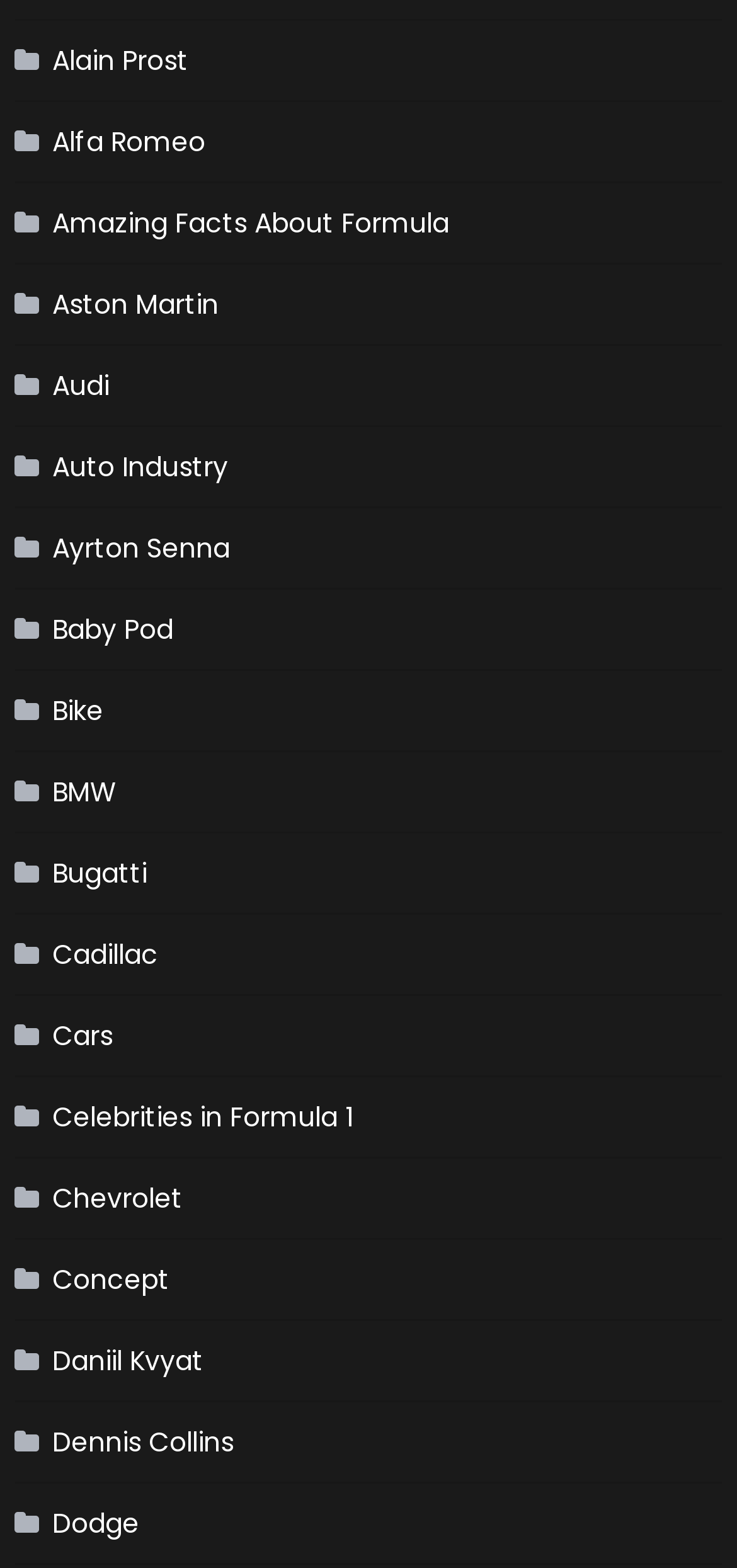What is the first link on the webpage?
Answer the question with a single word or phrase, referring to the image.

Alain Prost